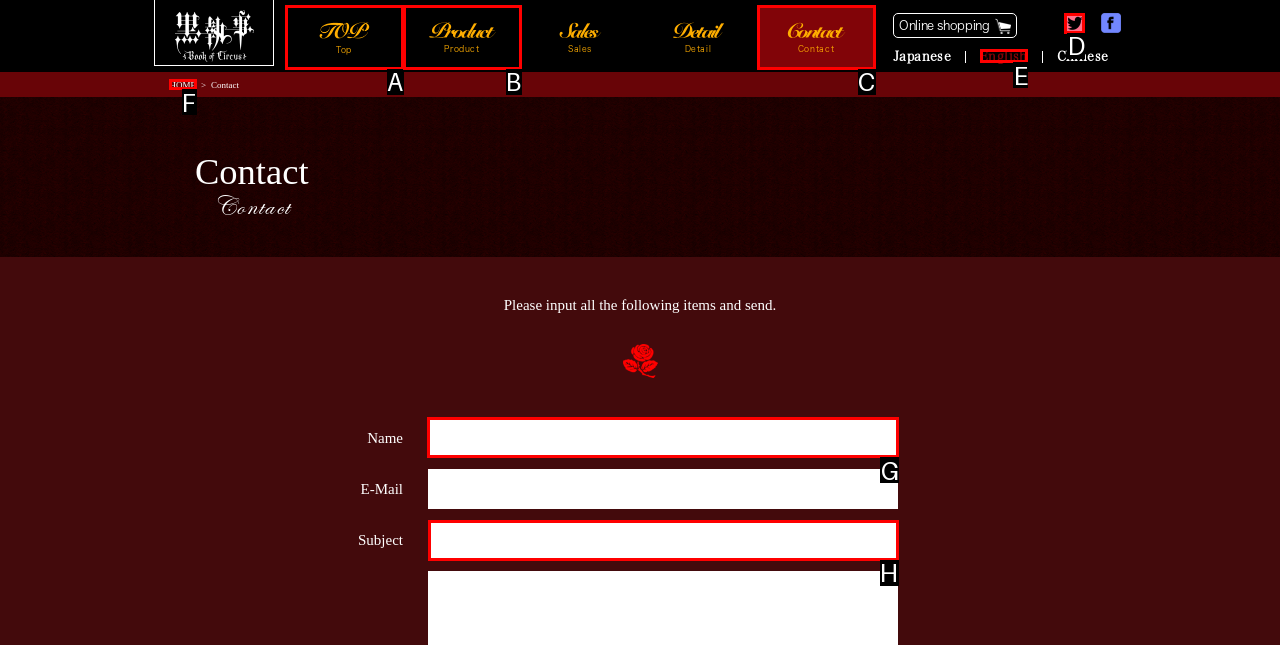Which option should be clicked to complete this task: Enter your name in the input field
Reply with the letter of the correct choice from the given choices.

G